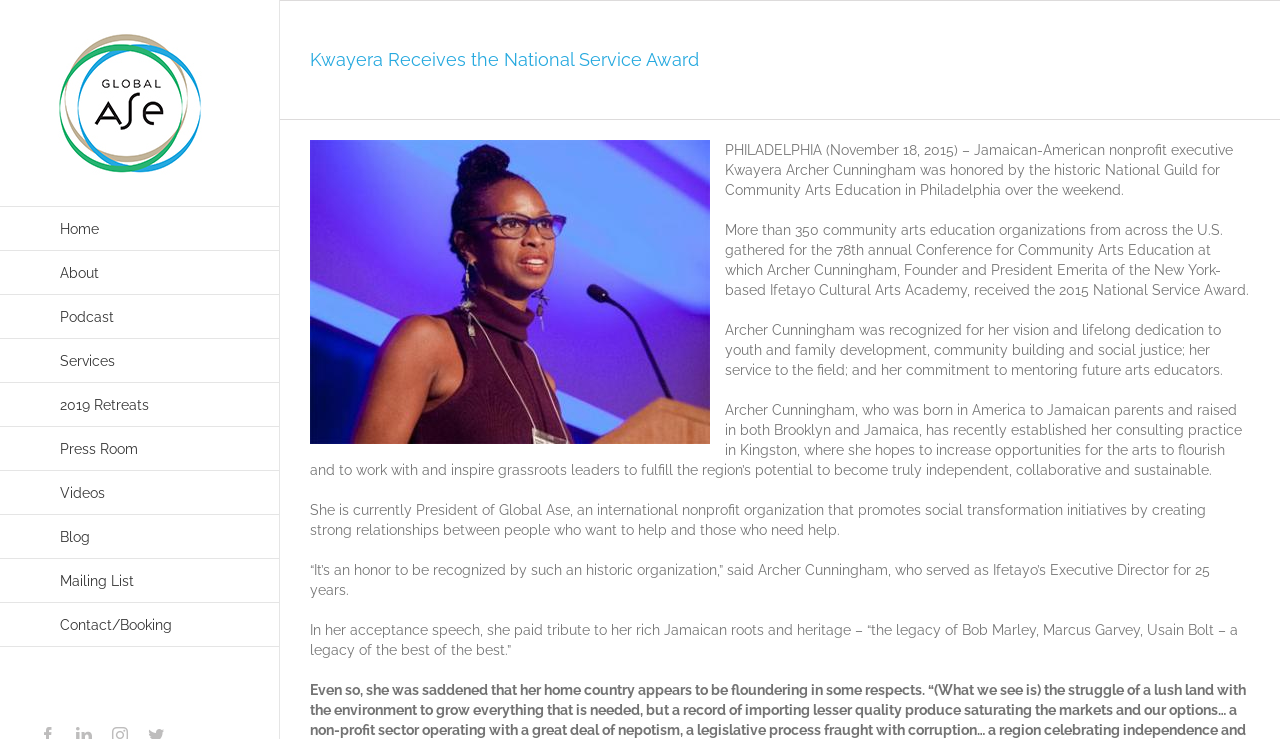Locate the bounding box coordinates for the element described below: "Dawn Siebel". The coordinates must be four float values between 0 and 1, formatted as [left, top, right, bottom].

None